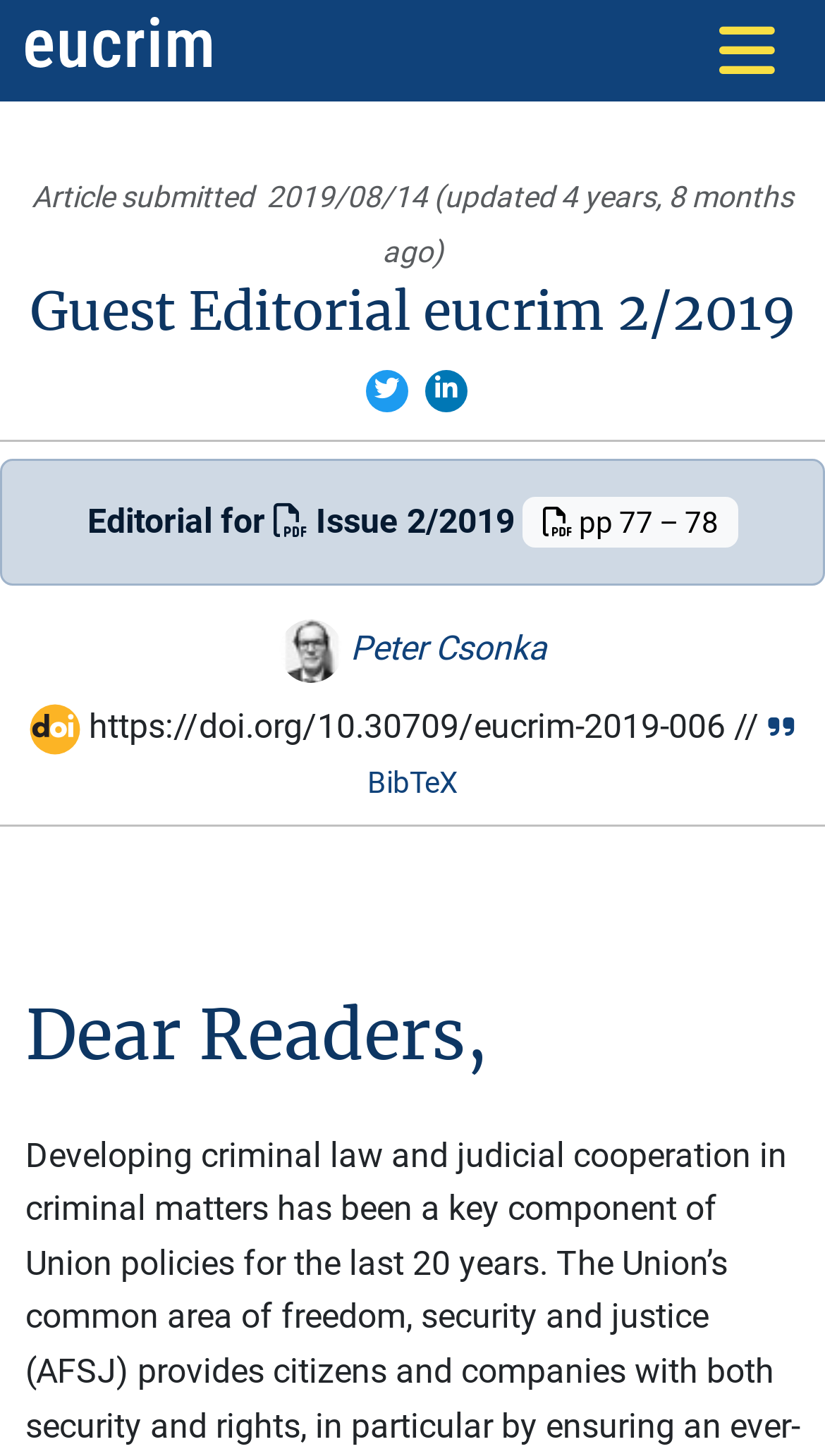Could you please study the image and provide a detailed answer to the question:
What is the date of article submission?

I found the date of article submission by looking at the StaticText element with the content '2019/08/14' which is located below the 'Article submitted' text.